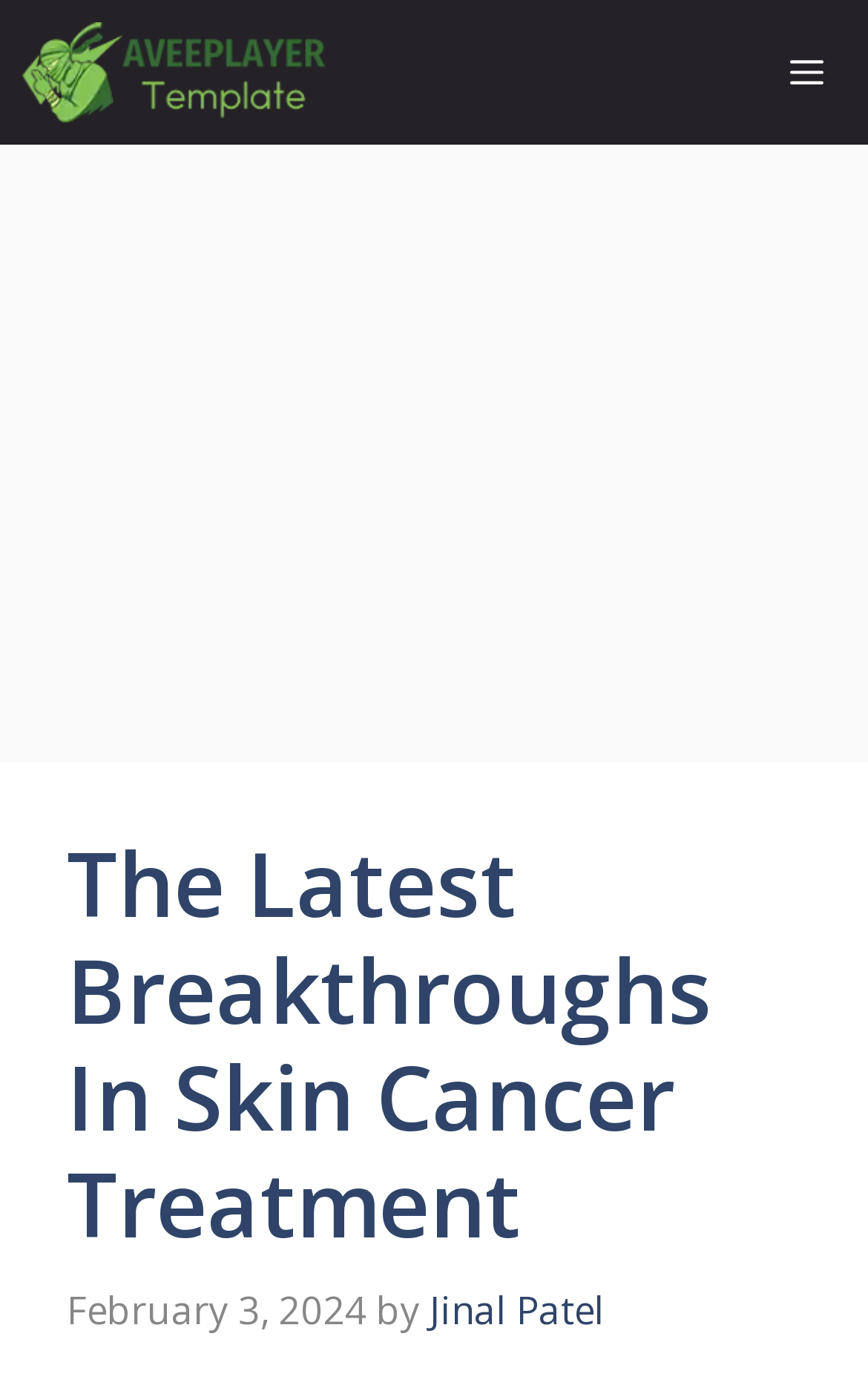Please provide the bounding box coordinates for the UI element as described: "title="AVEEPLAYERTEMPLATE"". The coordinates must be four floats between 0 and 1, represented as [left, top, right, bottom].

[0.026, 0.0, 0.375, 0.104]